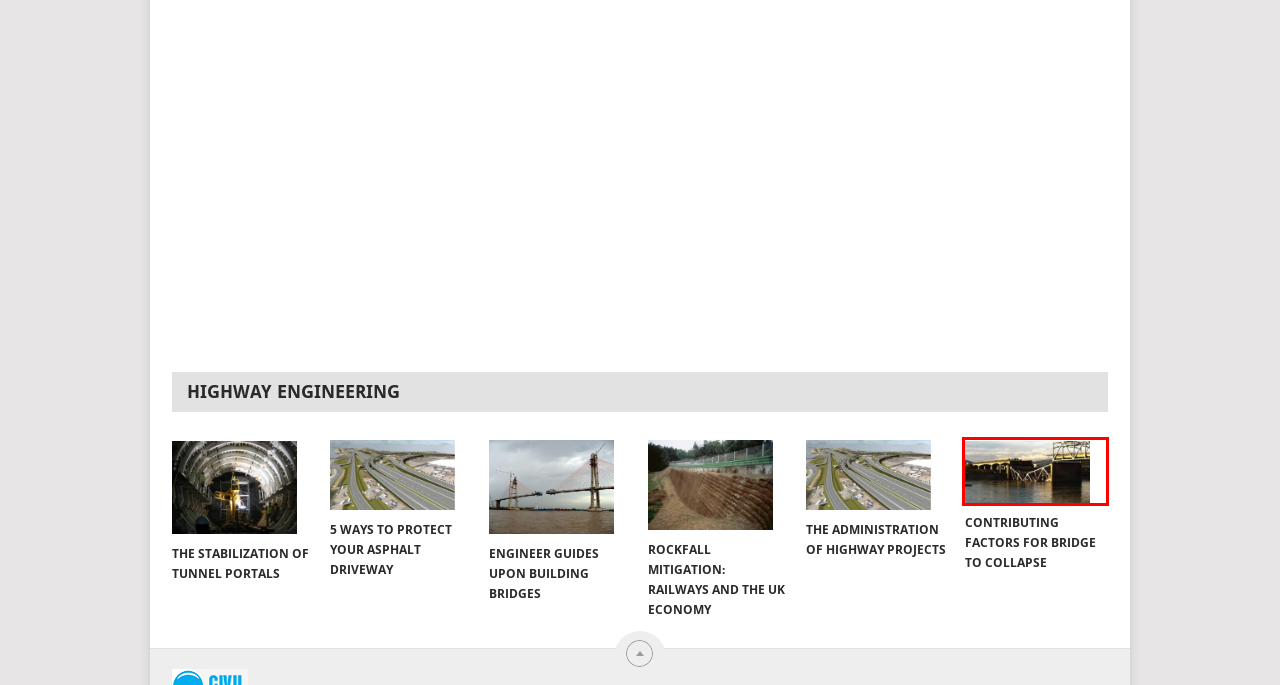You are looking at a webpage screenshot with a red bounding box around an element. Pick the description that best matches the new webpage after interacting with the element in the red bounding box. The possible descriptions are:
A. The Administration of Highway Projects
B. The Benefits of Having HVAC Systems in a Building
C. The Stabilization of Tunnel Portals
D. Your New Home: The Advantages Of Building Over Buying
E. 5 Ways to Protect Your Asphalt Driveway
F. Contributing Factors For Bridge To Collapse
G. Engineer Guides upon Building Bridges
H. Rockfall Mitigation: Railways And The UK Economy

F